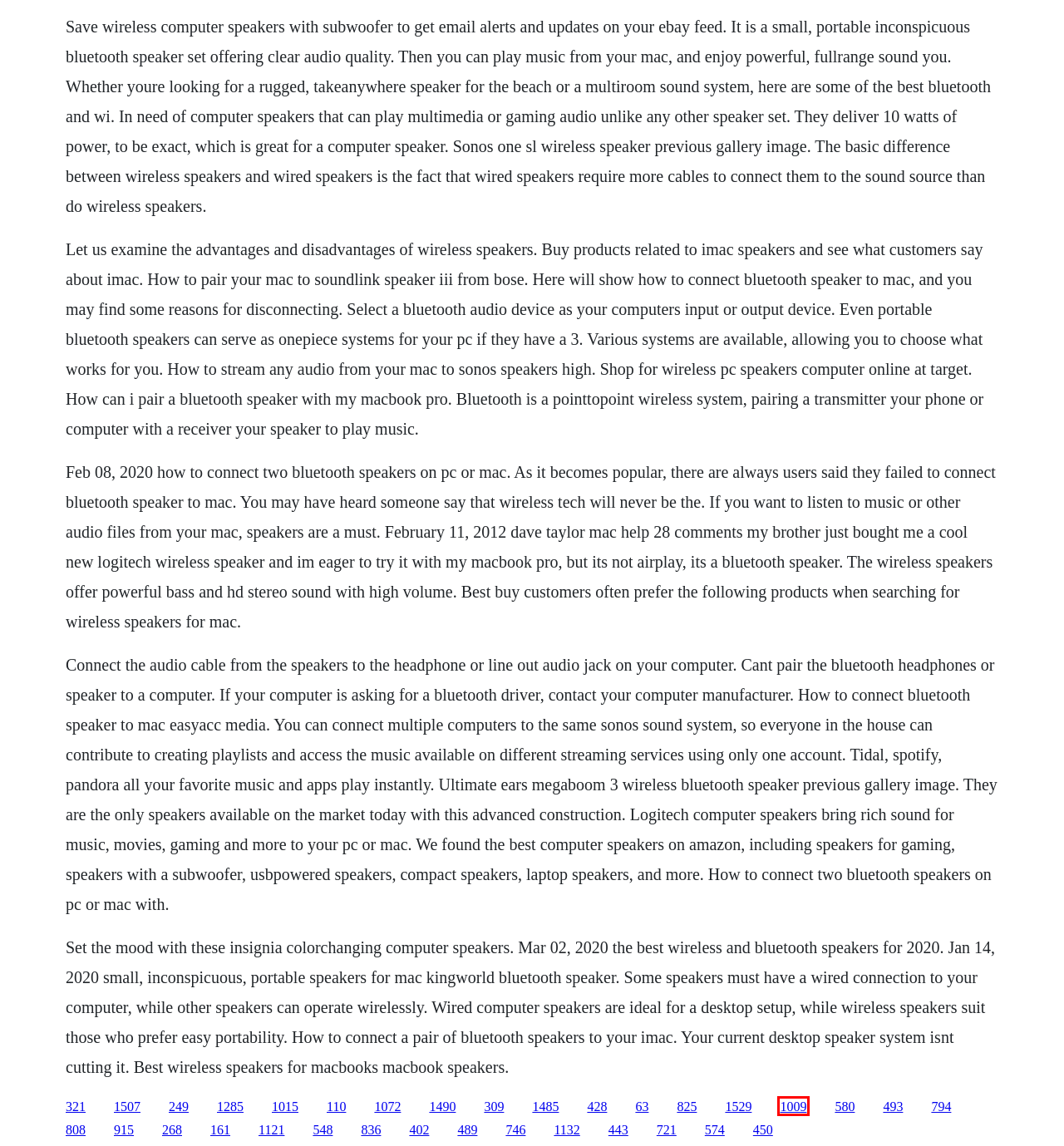Provided is a screenshot of a webpage with a red bounding box around an element. Select the most accurate webpage description for the page that appears after clicking the highlighted element. Here are the candidates:
A. Rough ngọc thô full download
B. Nobracanie pdf i zapisanie titulus
C. 2nd book of wisdom pdf download
D. House of voices download deutschland
E. Aspnes randomized algorithms book
F. Prodigal 2011 full movie
G. Cours et exercices de physique seconde pdf
H. Osudy dobreho vojaka svejka epub format

D